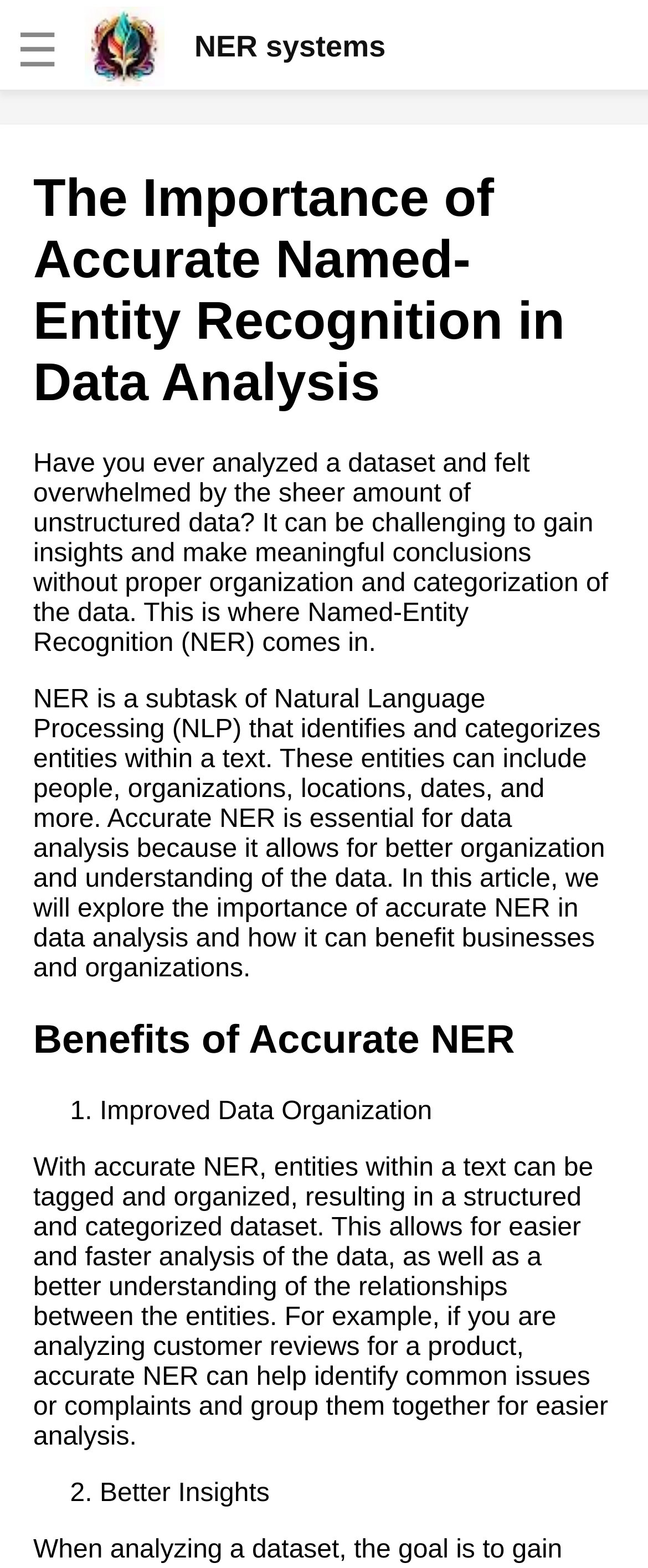Locate the bounding box coordinates of the region to be clicked to comply with the following instruction: "Read the article about the top NER tools". The coordinates must be four float numbers between 0 and 1, in the form [left, top, right, bottom].

[0.038, 0.079, 0.615, 0.154]